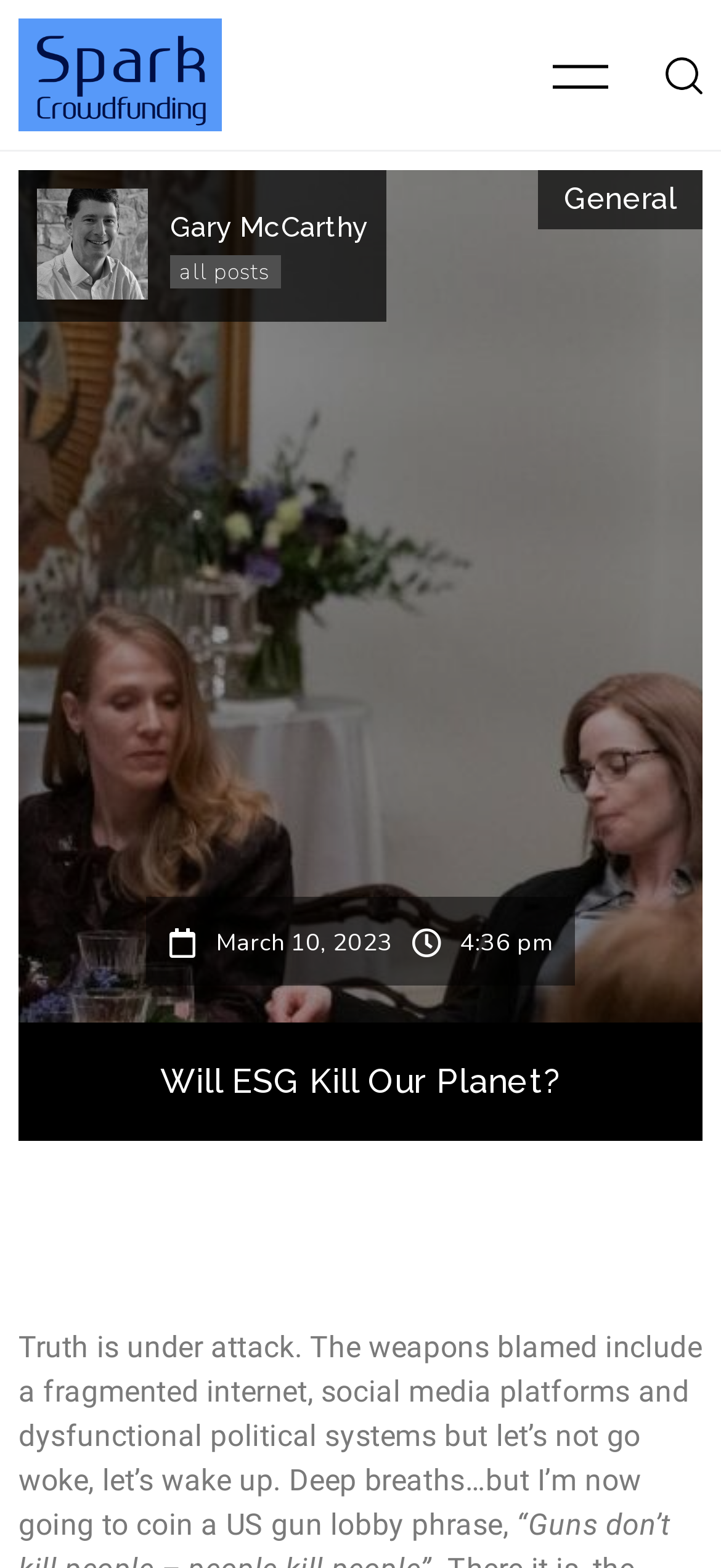What is the date of the article?
Based on the image, answer the question with as much detail as possible.

The date of the article can be found by examining the StaticText elements on the webpage. The element with the text 'March 10, 2023' is positioned near the top of the page, indicating that it is the date of the article.